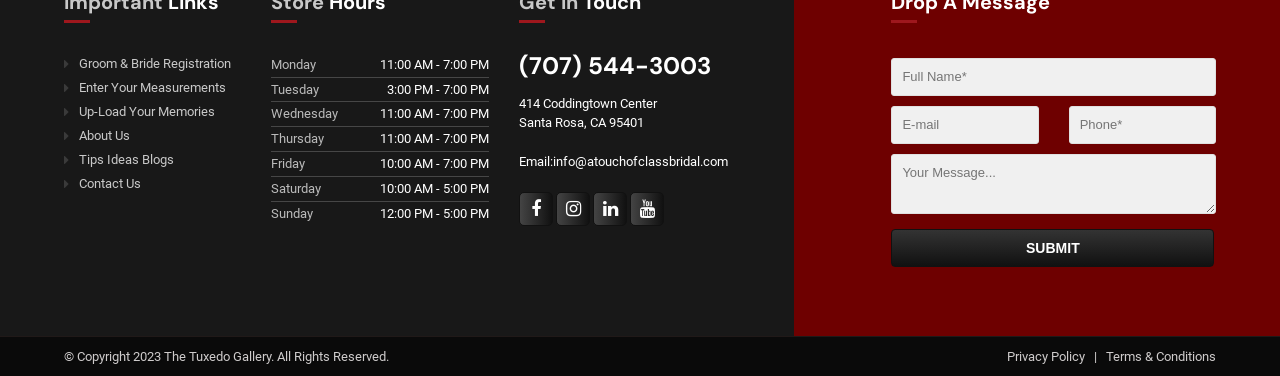Determine the bounding box coordinates for the UI element matching this description: "About Us".

[0.062, 0.343, 0.188, 0.38]